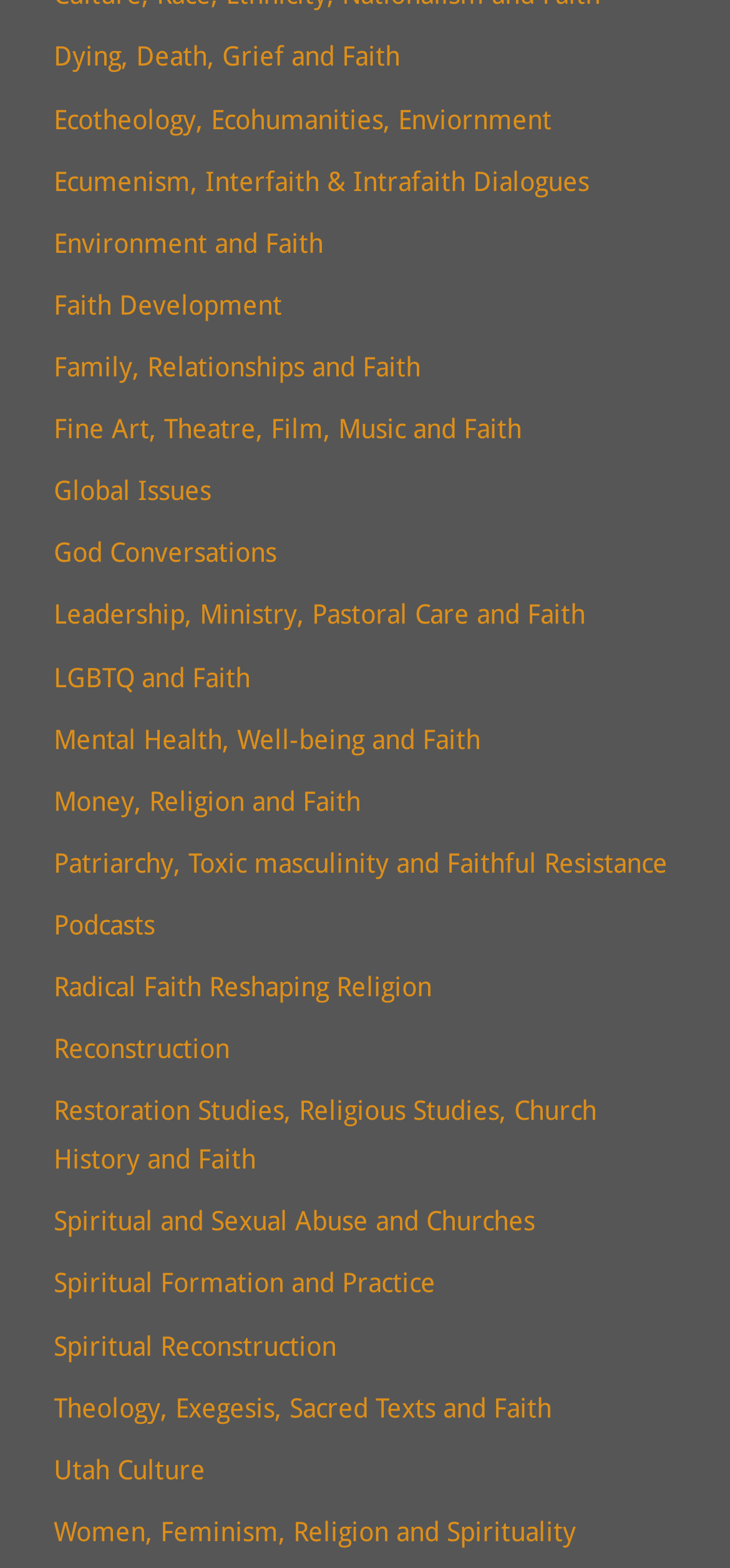Please provide the bounding box coordinates for the element that needs to be clicked to perform the following instruction: "Browse Fine Art, Theatre, Film, Music and Faith". The coordinates should be given as four float numbers between 0 and 1, i.e., [left, top, right, bottom].

[0.074, 0.264, 0.715, 0.283]